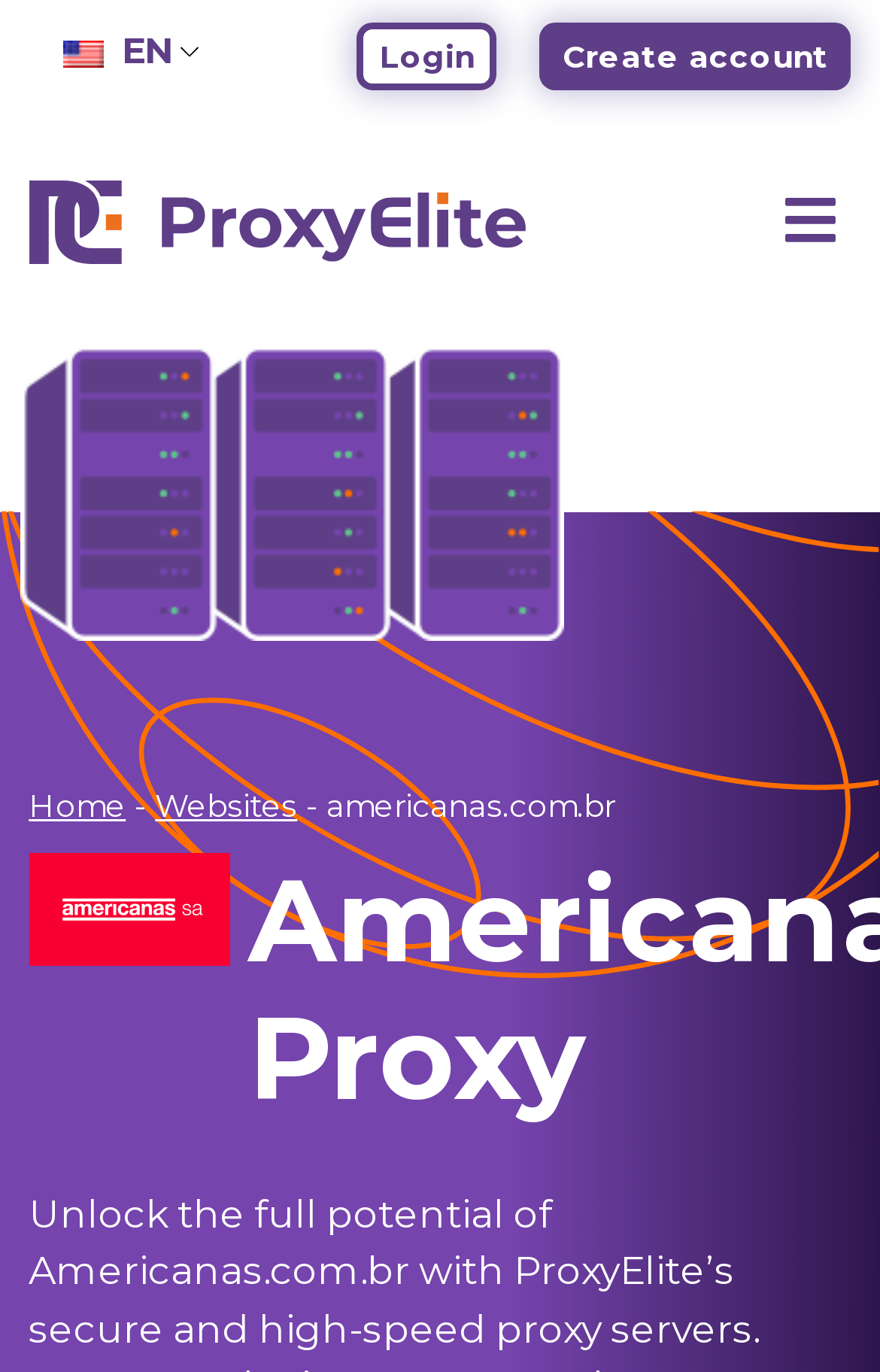What is the website's logo?
Based on the screenshot, provide your answer in one word or phrase.

americanas.com.br logo